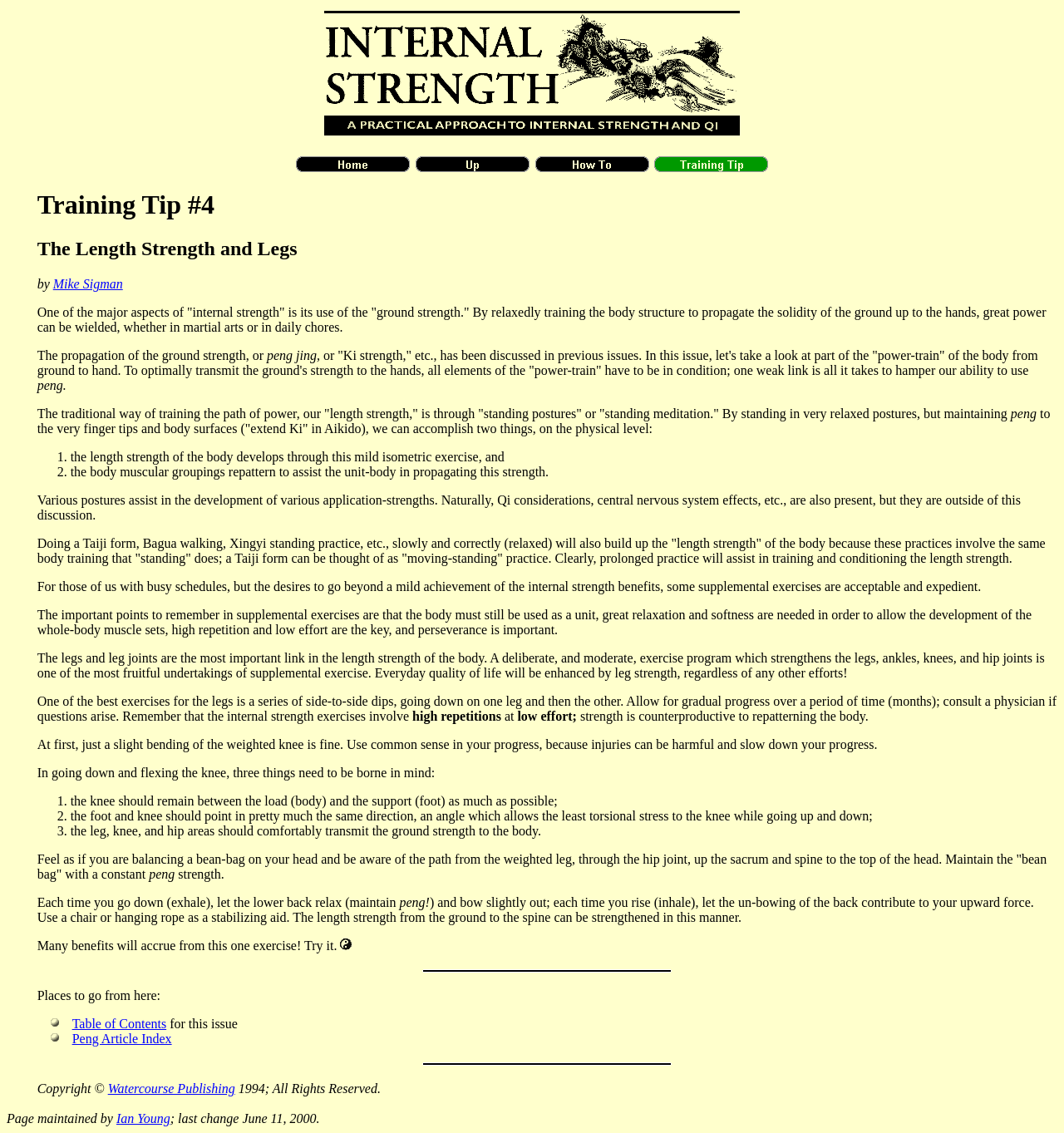What is the importance of the legs in internal strength? Based on the screenshot, please respond with a single word or phrase.

They are the most important link